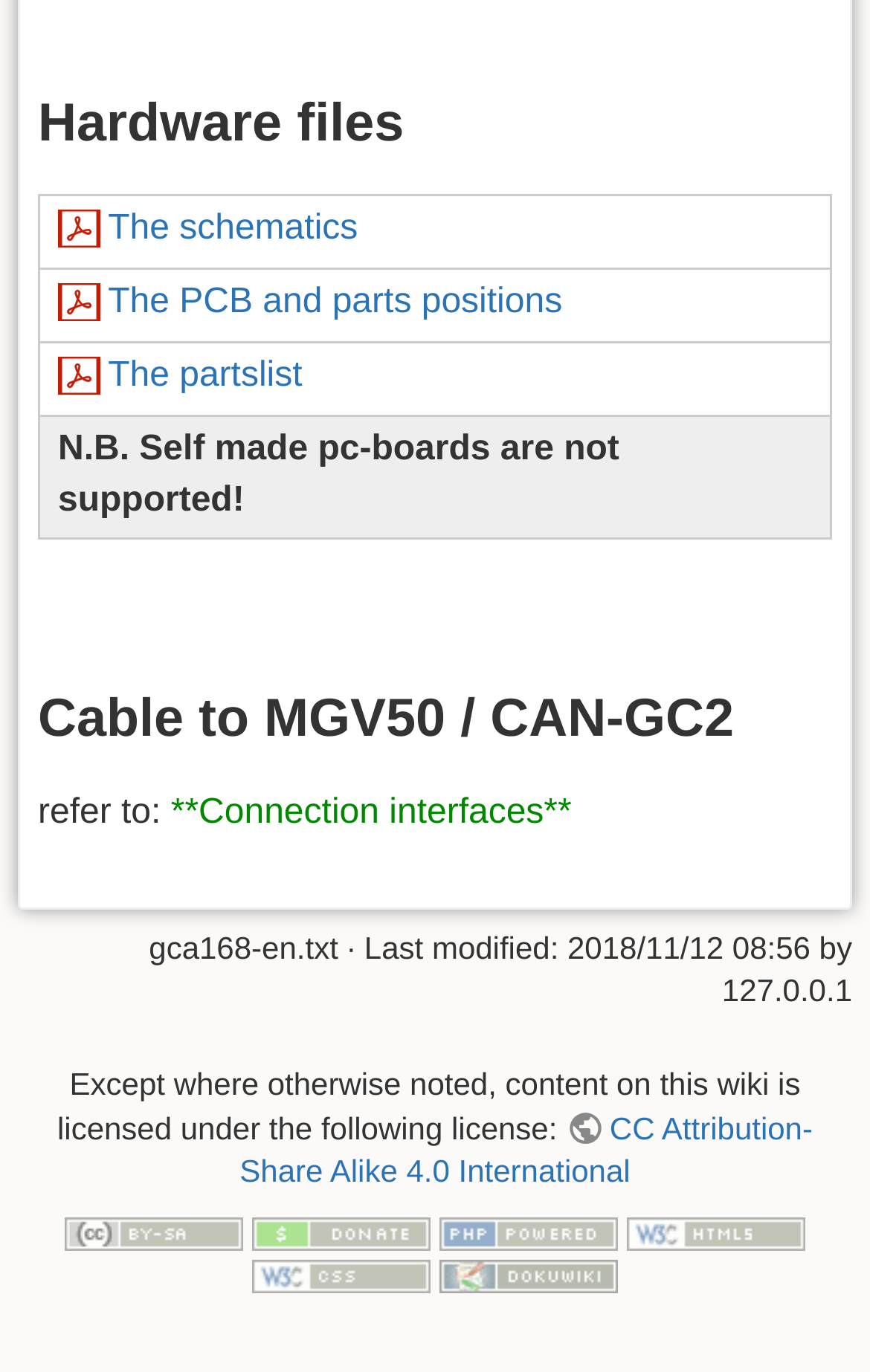Use a single word or phrase to answer the question: What is the license of the content on this wiki?

CC Attribution-Share Alike 4.0 International